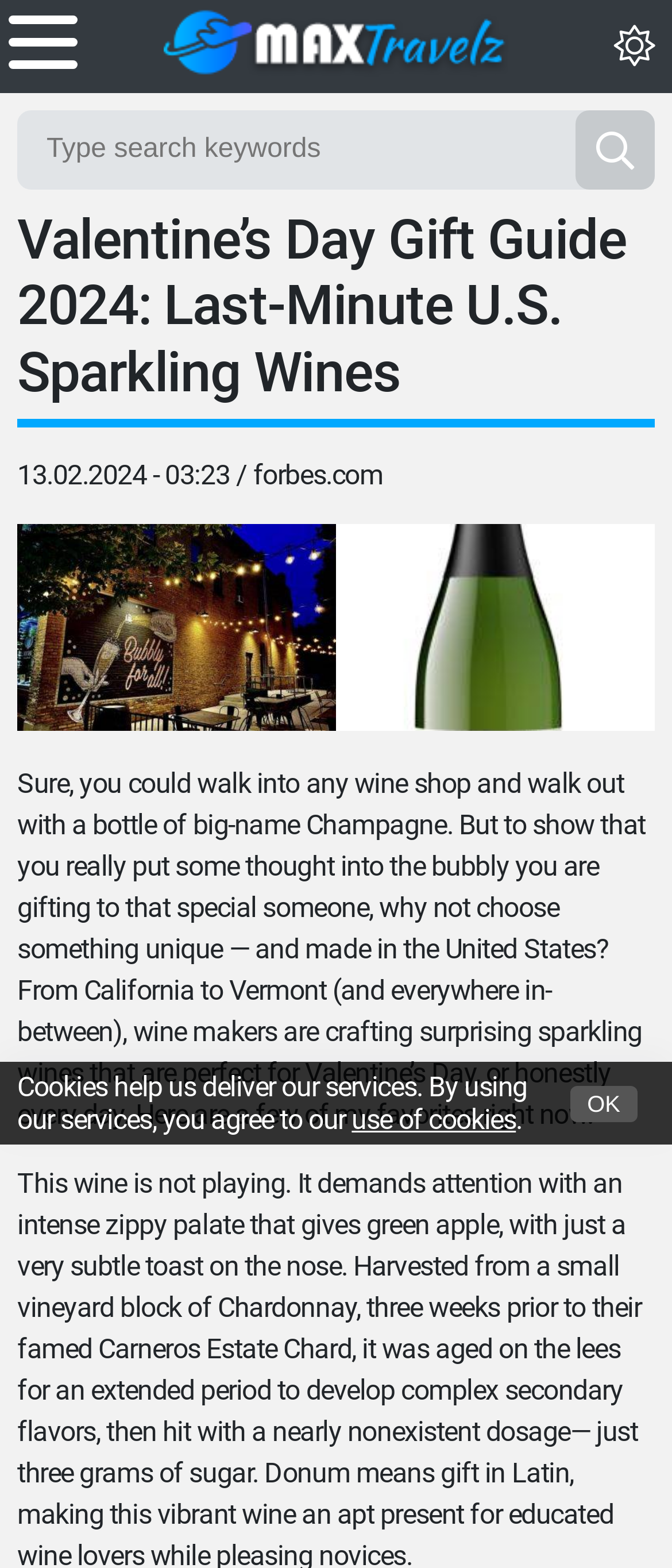Give a one-word or short-phrase answer to the following question: 
What is the tone of the article?

Informative